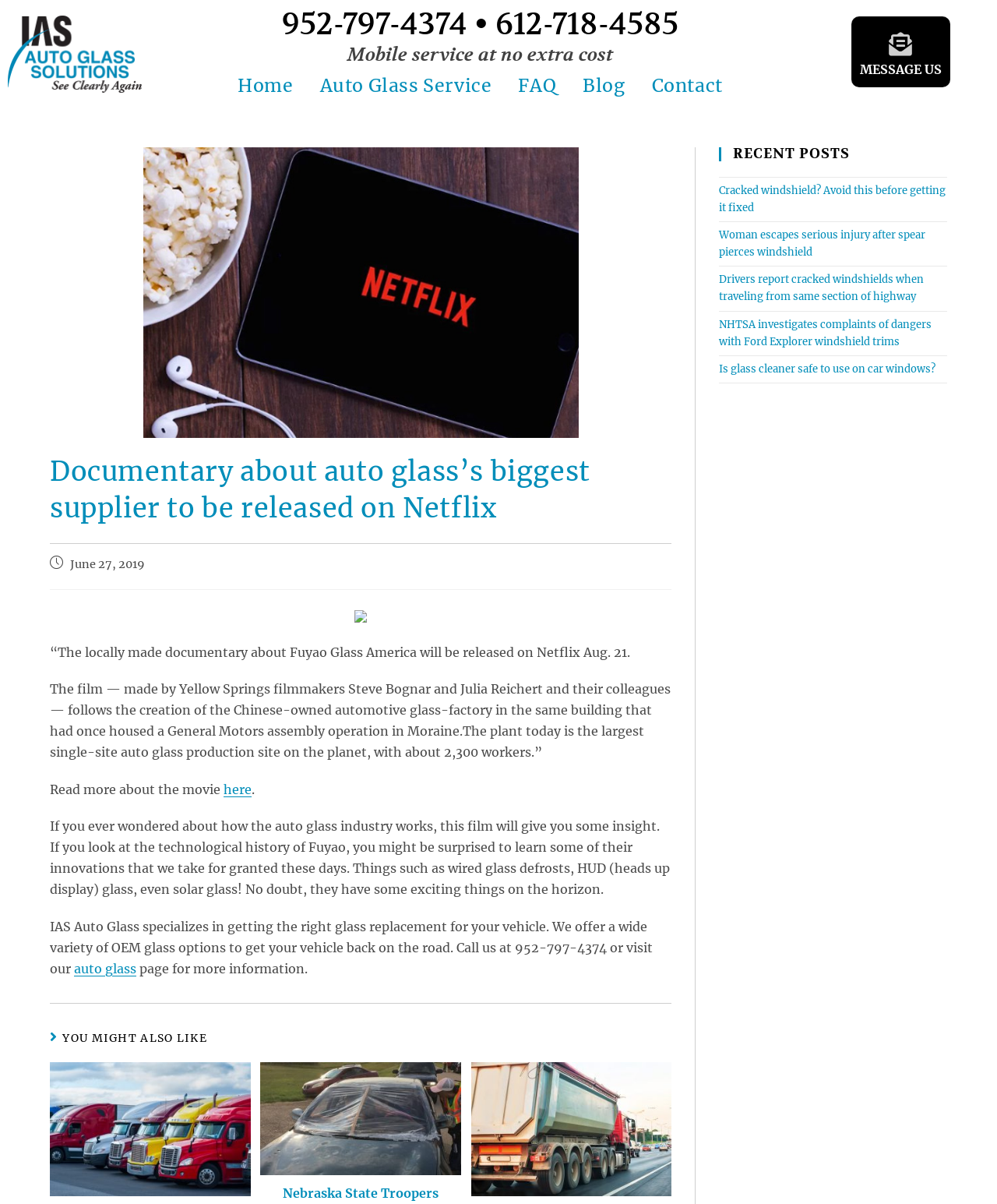What is the title of the article that mentions Mercedes-Benz?
Please look at the screenshot and answer using one word or phrase.

Mercedes-Benz urges repair ships to only use OEM glass